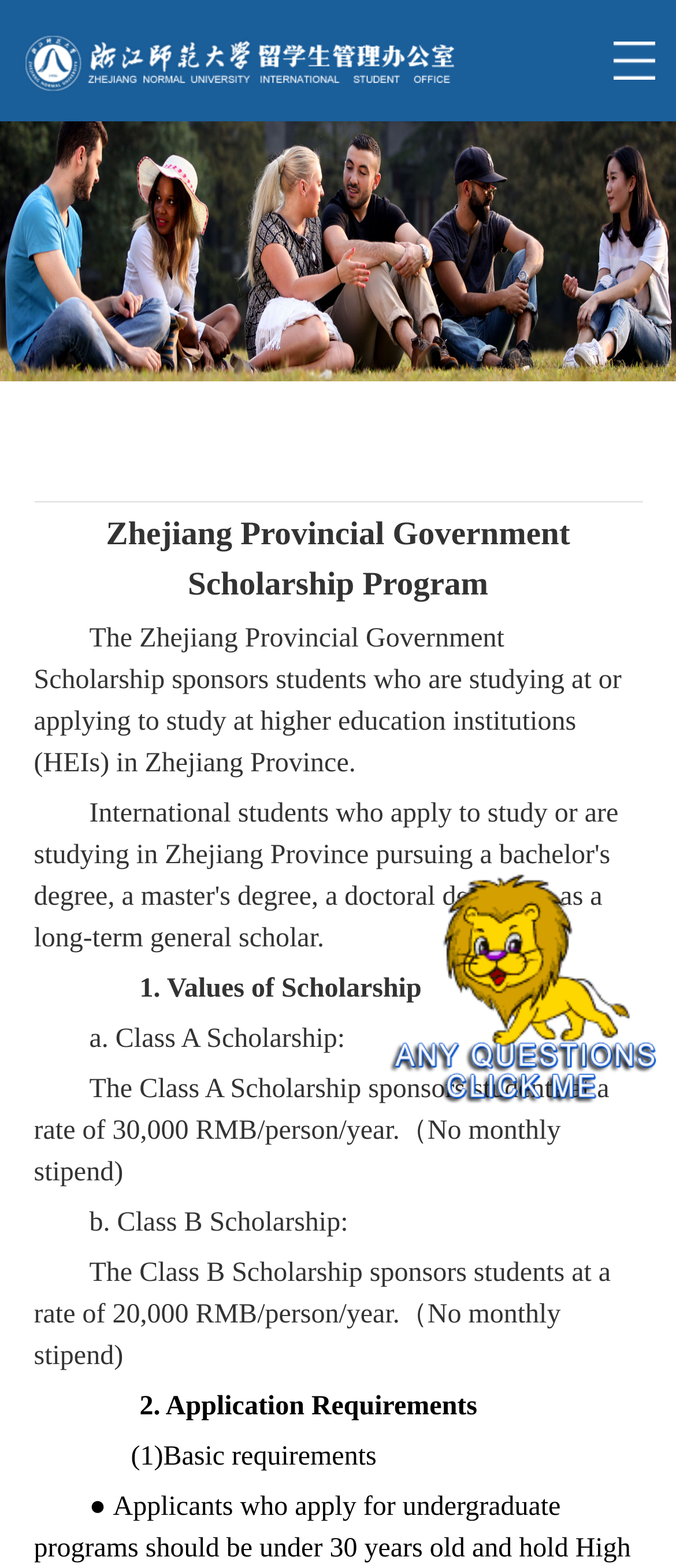What is the basic requirement for the scholarship?
Refer to the image and give a detailed answer to the question.

The basic requirement for the scholarship is mentioned in the StaticText element with the text 'Basic requirements' which is located under the 'Application Requirements' section.